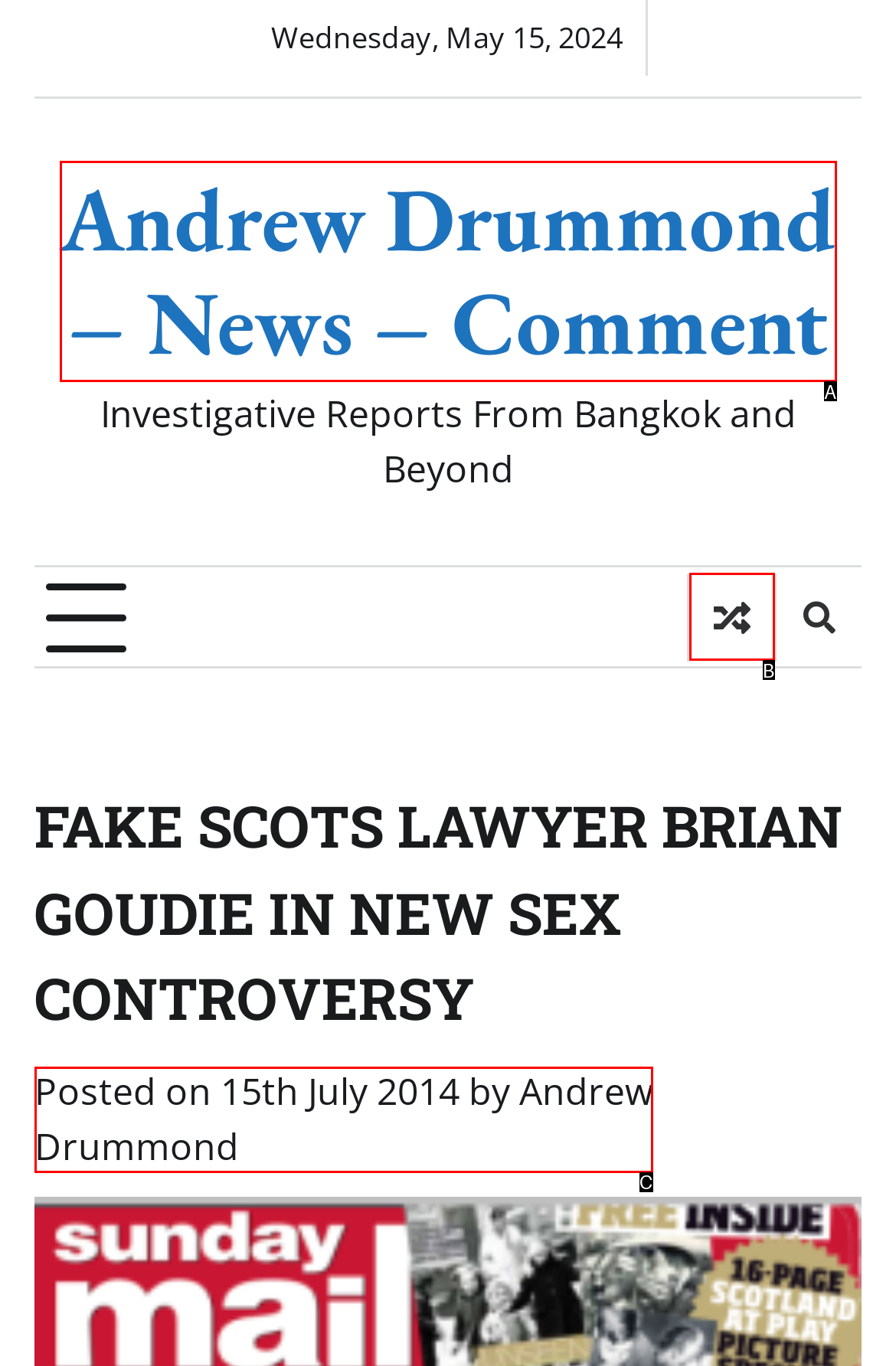Identify the UI element that best fits the description: Andrew Drummond
Respond with the letter representing the correct option.

C